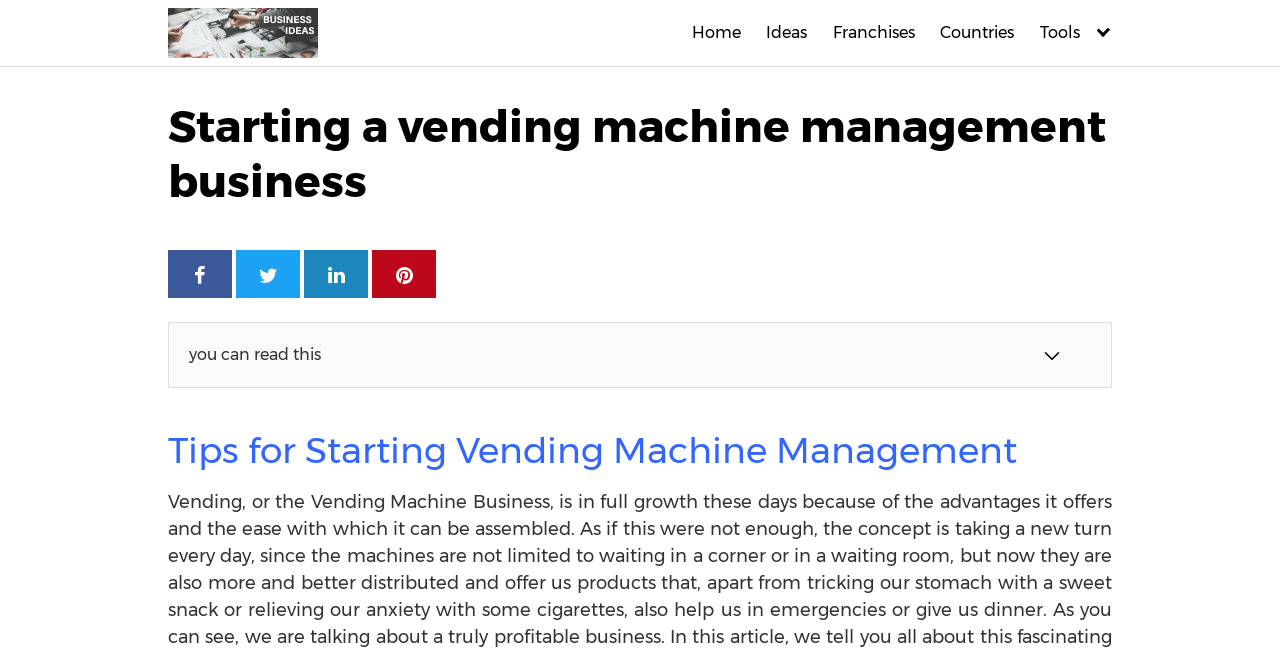Identify and provide the text content of the webpage's primary headline.

Starting a vending machine management business